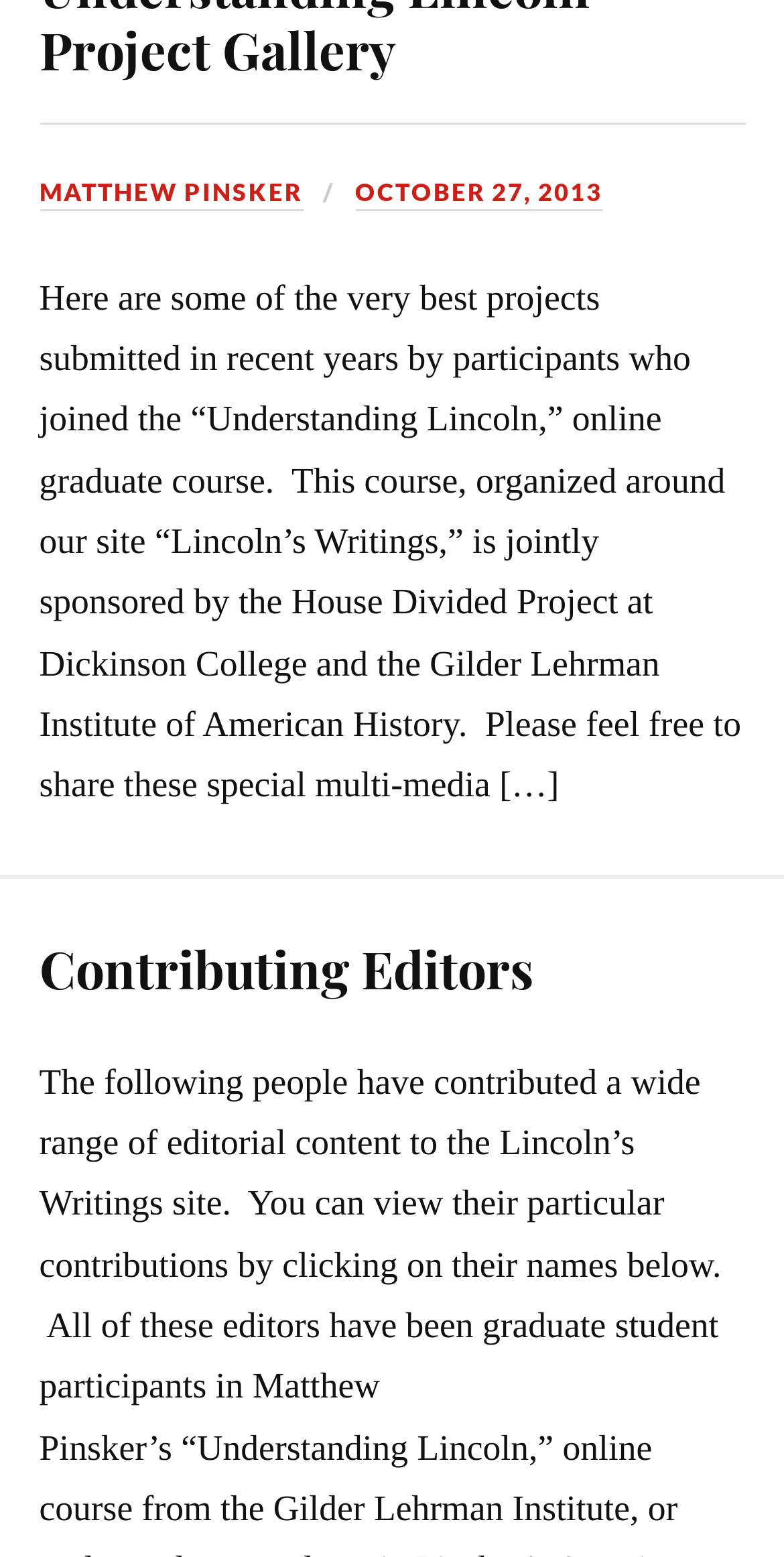Calculate the bounding box coordinates for the UI element based on the following description: "Contributing Editors". Ensure the coordinates are four float numbers between 0 and 1, i.e., [left, top, right, bottom].

[0.05, 0.599, 0.681, 0.643]